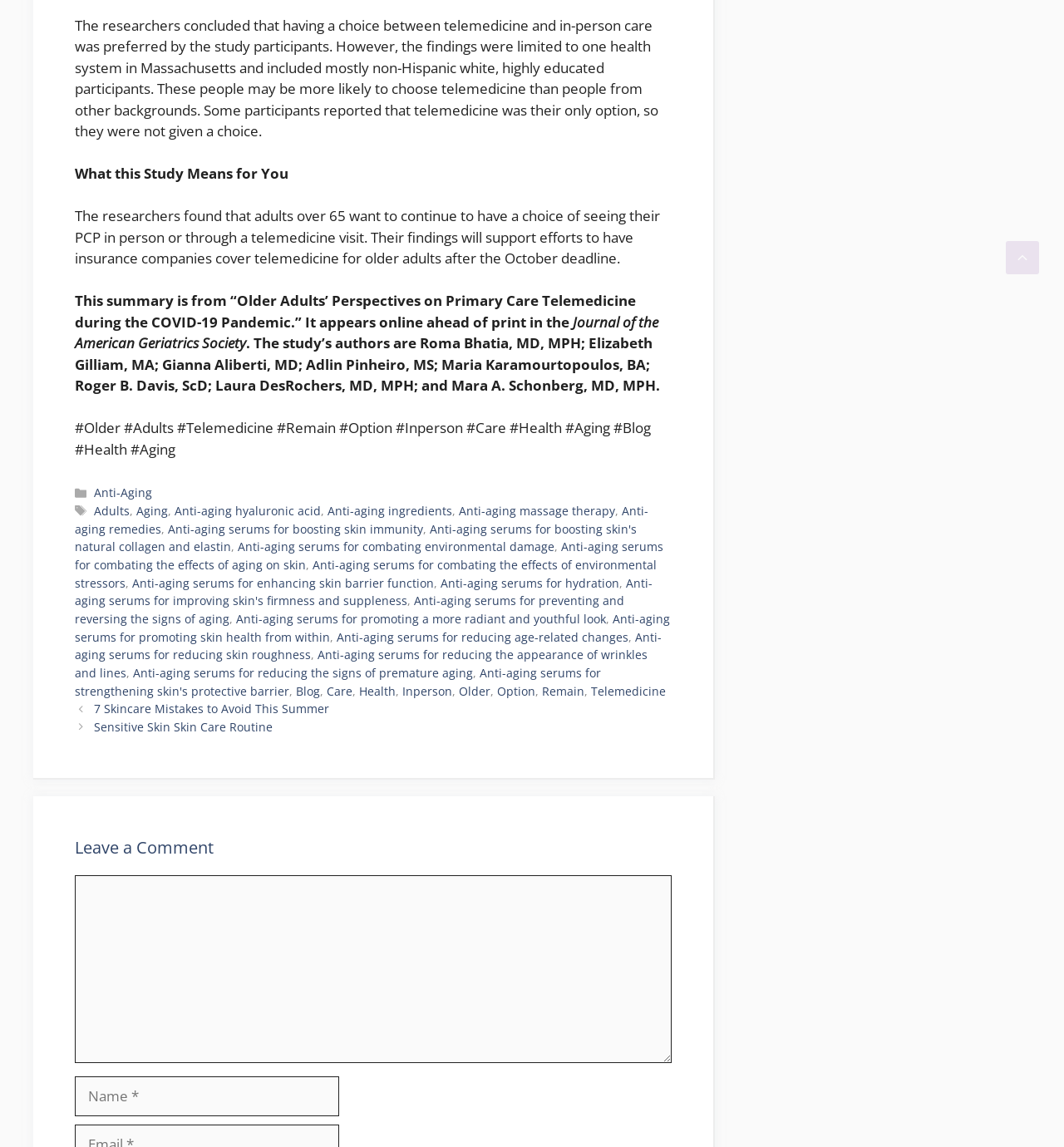How many text boxes are there in the comment section? Observe the screenshot and provide a one-word or short phrase answer.

2